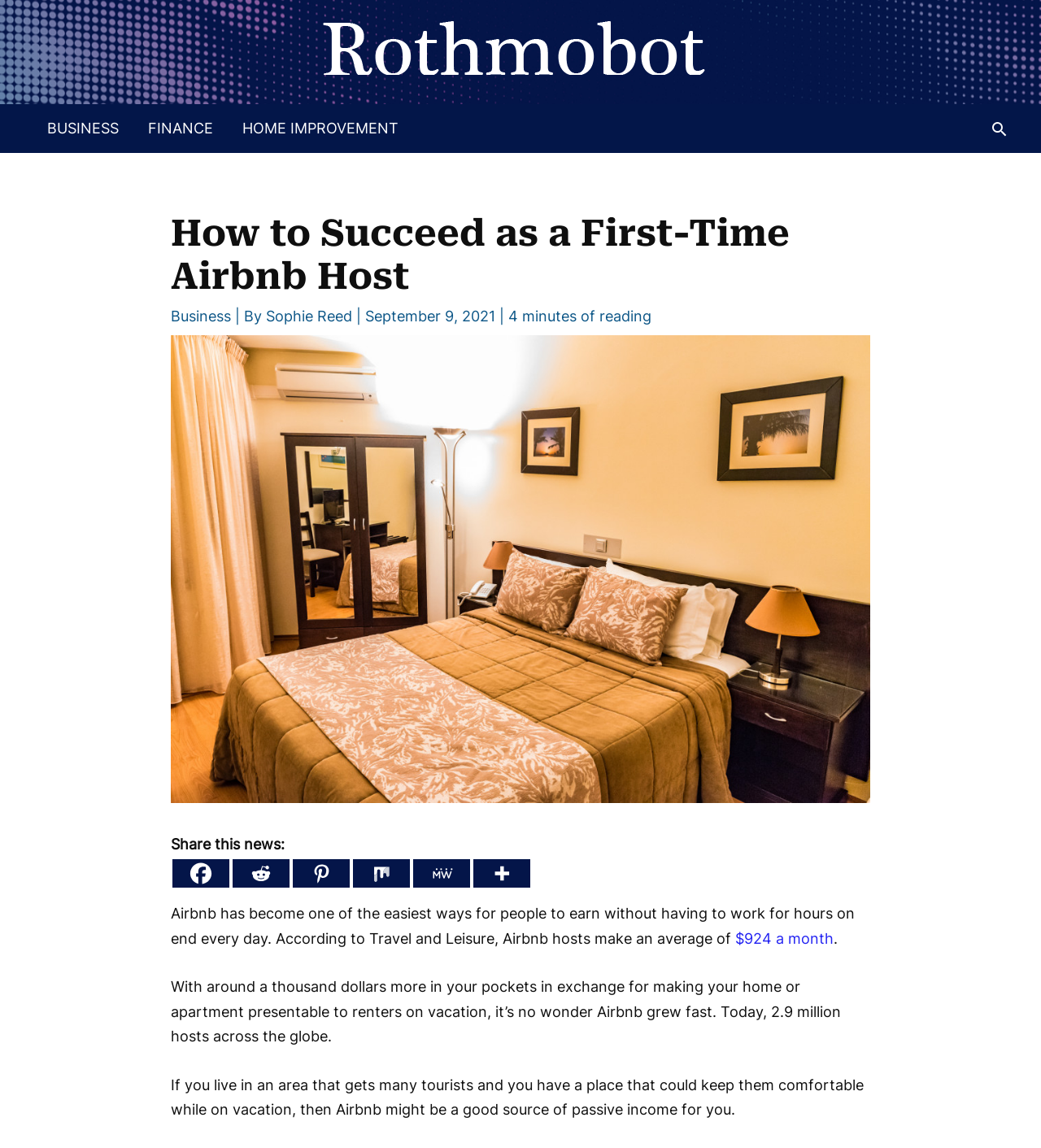How many hosts are there on Airbnb globally?
Look at the image and provide a short answer using one word or a phrase.

2.9 million